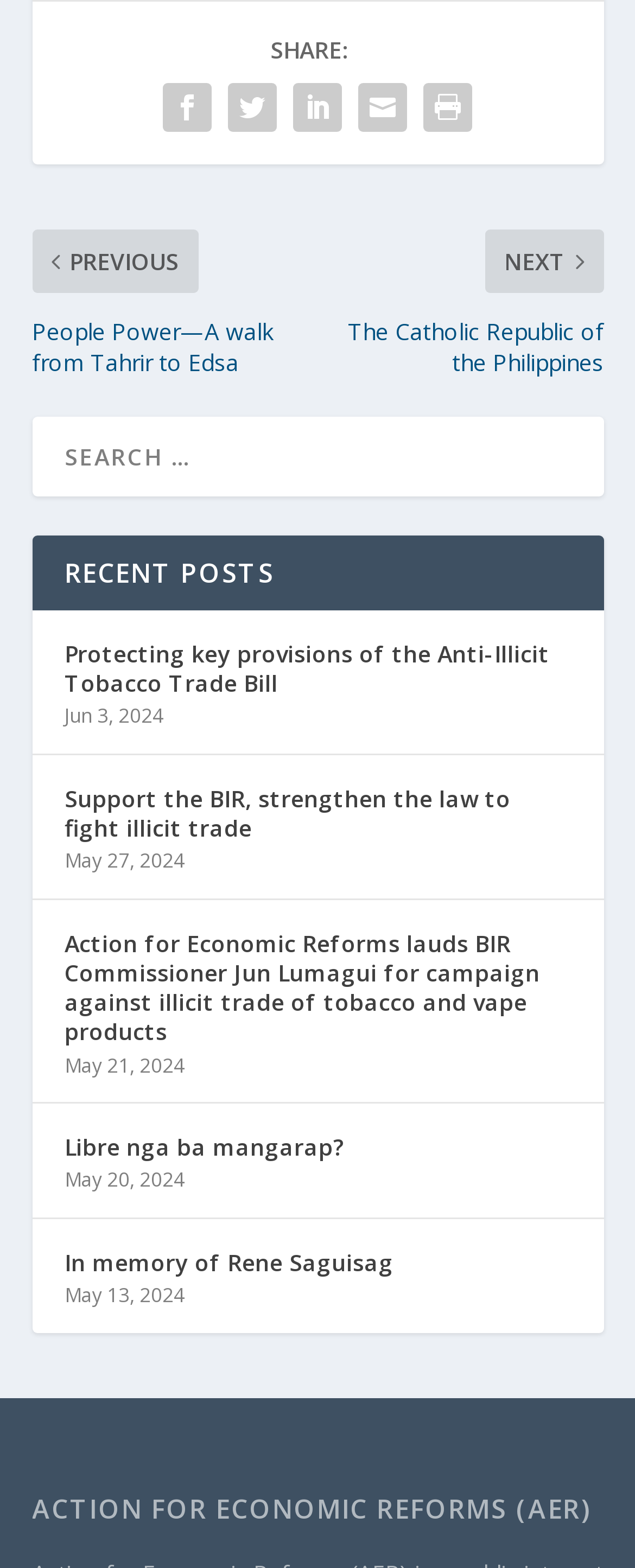Please find the bounding box coordinates of the clickable region needed to complete the following instruction: "Search for something". The bounding box coordinates must consist of four float numbers between 0 and 1, i.e., [left, top, right, bottom].

[0.05, 0.266, 0.95, 0.316]